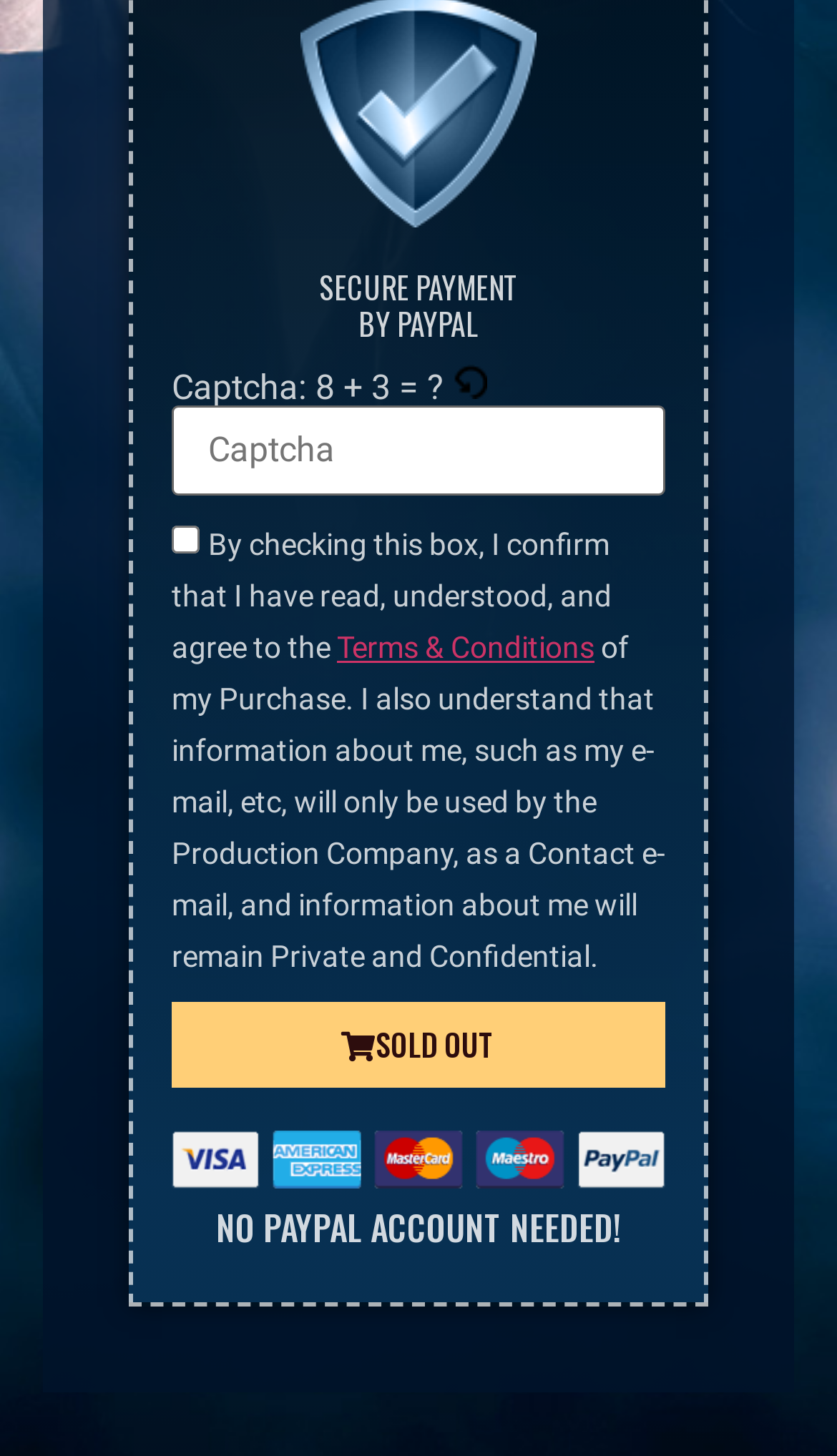What is the purpose of the checkbox?
Please give a detailed and thorough answer to the question, covering all relevant points.

The checkbox has a description 'By checking this box, I confirm that I have read, understood, and agree to the Terms & Conditions of my Purchase.' which indicates that the purpose of the checkbox is to agree to the Terms & Conditions.